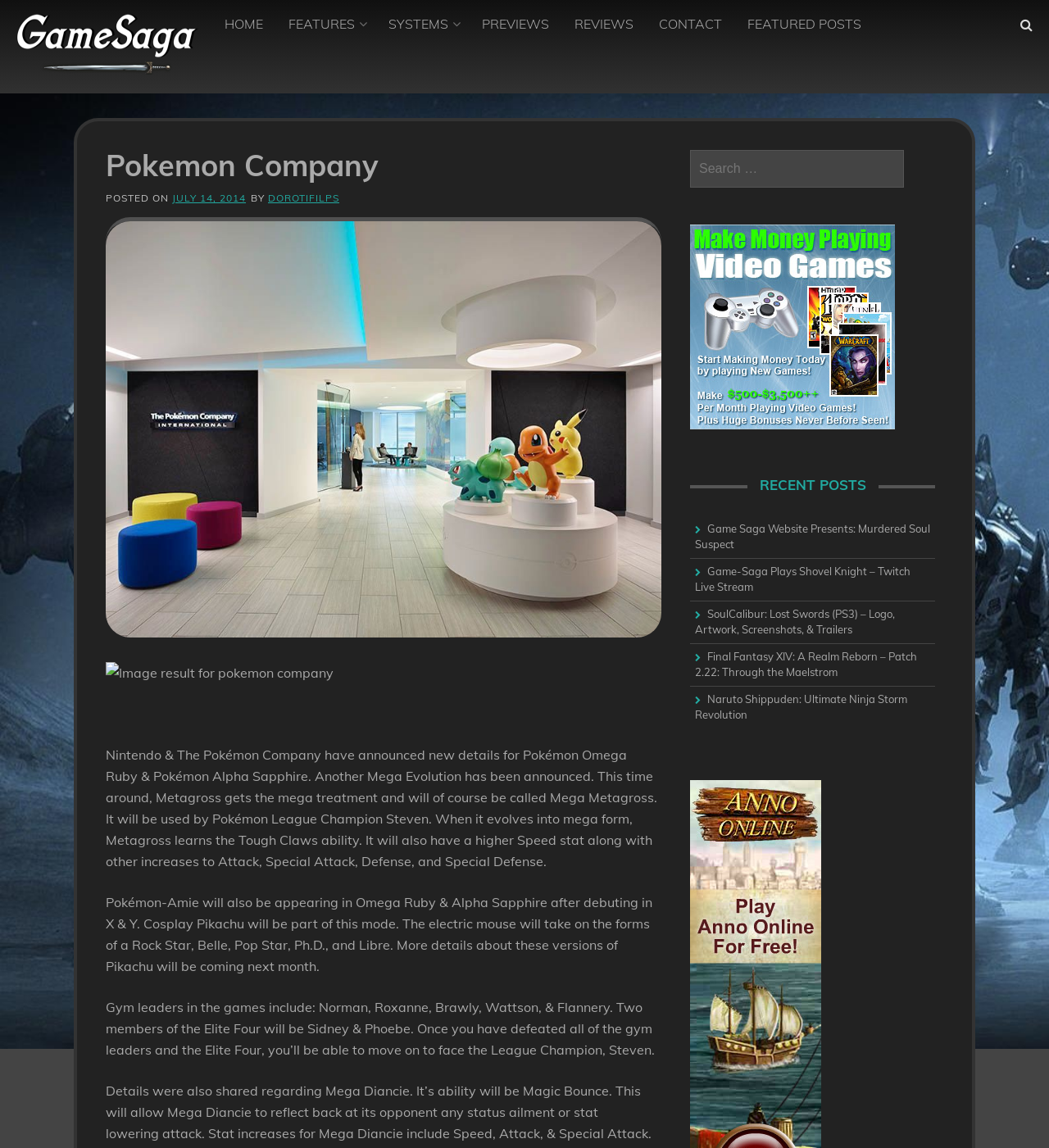Please identify the bounding box coordinates of the element on the webpage that should be clicked to follow this instruction: "Read the book review of Pigs at the Trough by Arianna Huffington". The bounding box coordinates should be given as four float numbers between 0 and 1, formatted as [left, top, right, bottom].

None